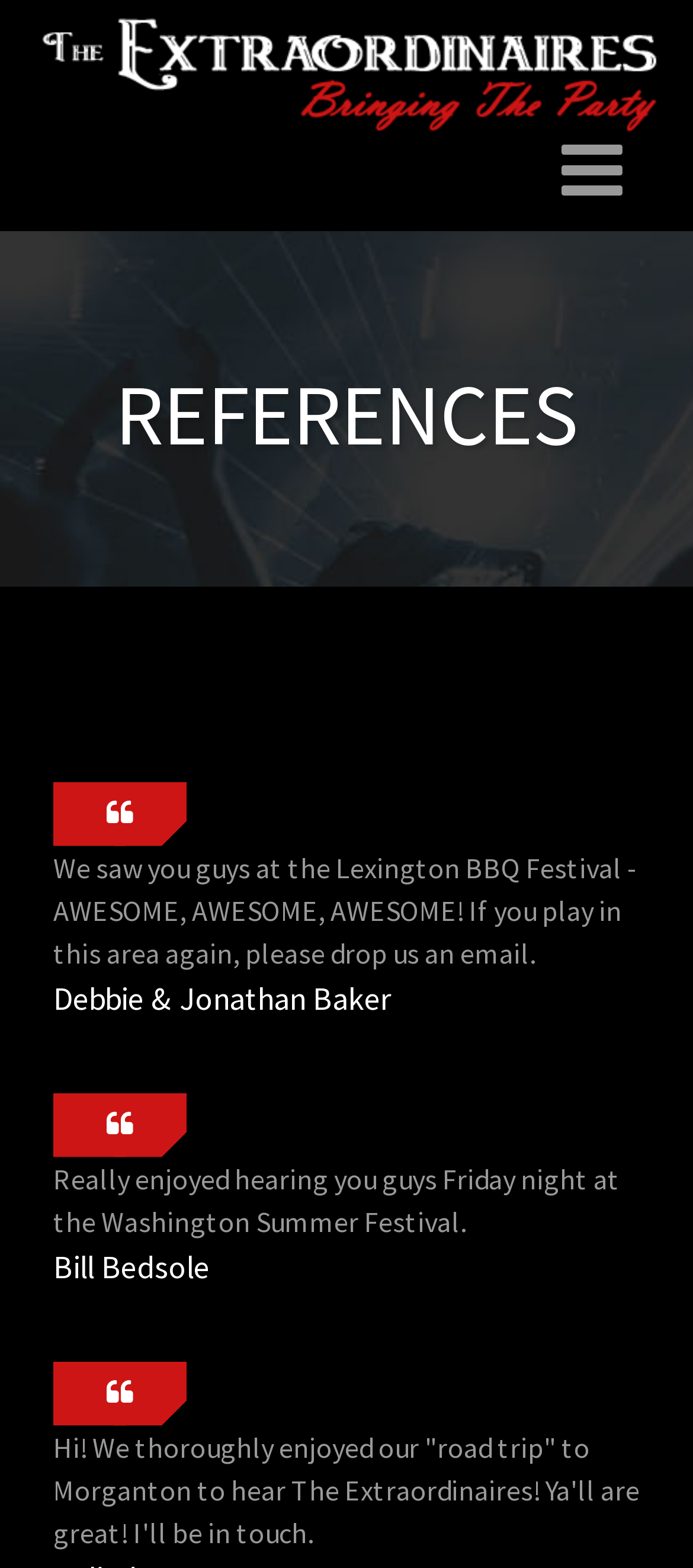Who wrote the first testimonial?
Provide a comprehensive and detailed answer to the question.

The first testimonial is 'We saw you guys at the Lexington BBQ Festival - AWESOME, AWESOME, AWESOME! If you play in this area again, please drop us an email.' and it is attributed to Debbie & Jonathan Baker, as indicated by the static text element that follows.